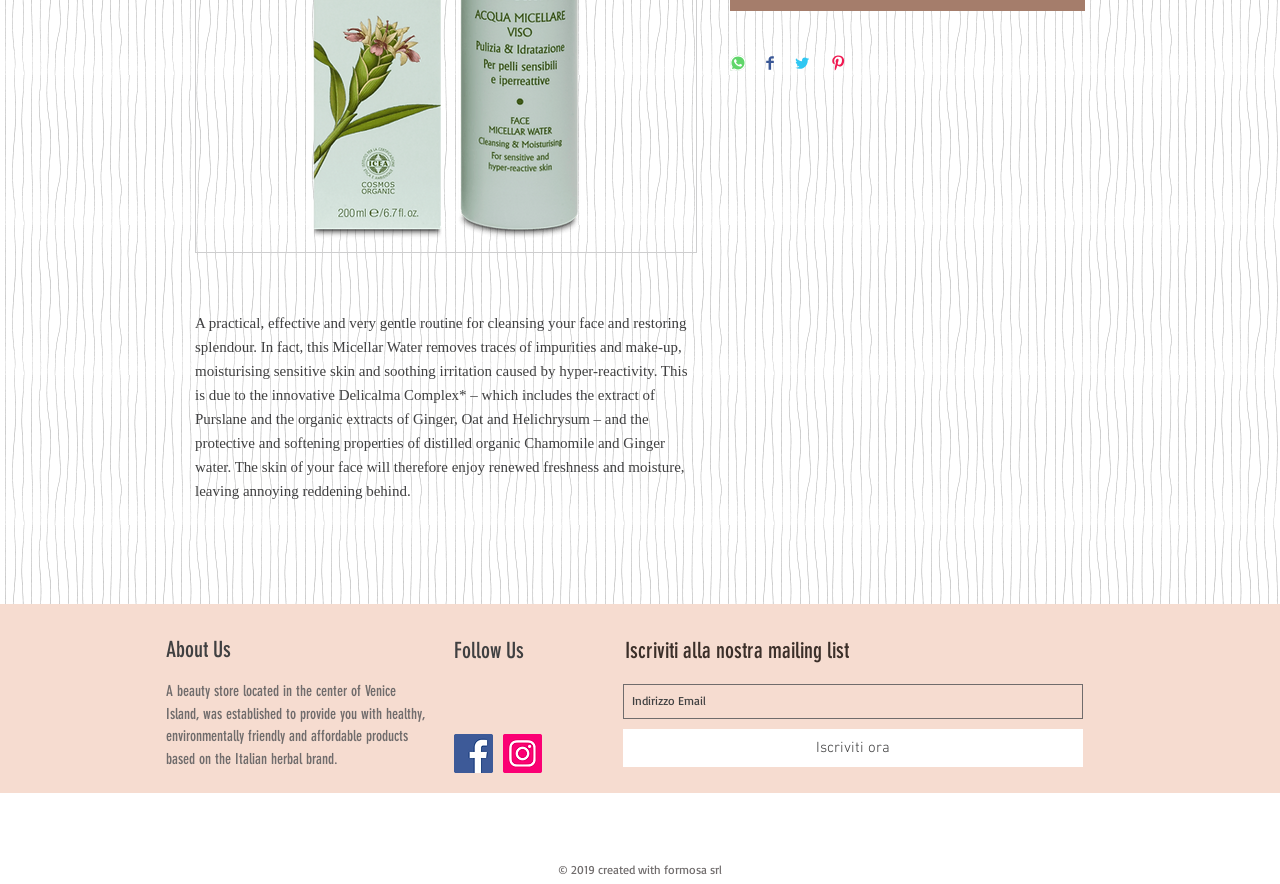Identify the bounding box coordinates for the UI element mentioned here: "Big in Belgium". Provide the coordinates as four float values between 0 and 1, i.e., [left, top, right, bottom].

None